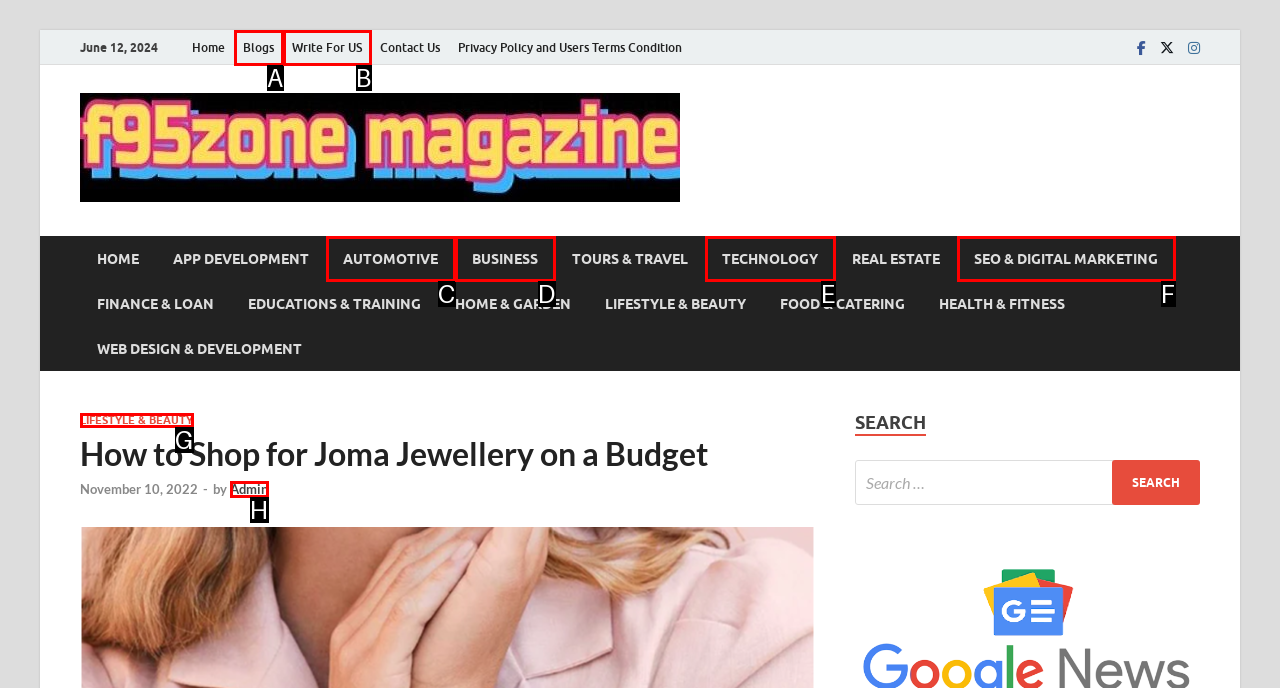From the description: Write For US, identify the option that best matches and reply with the letter of that option directly.

B